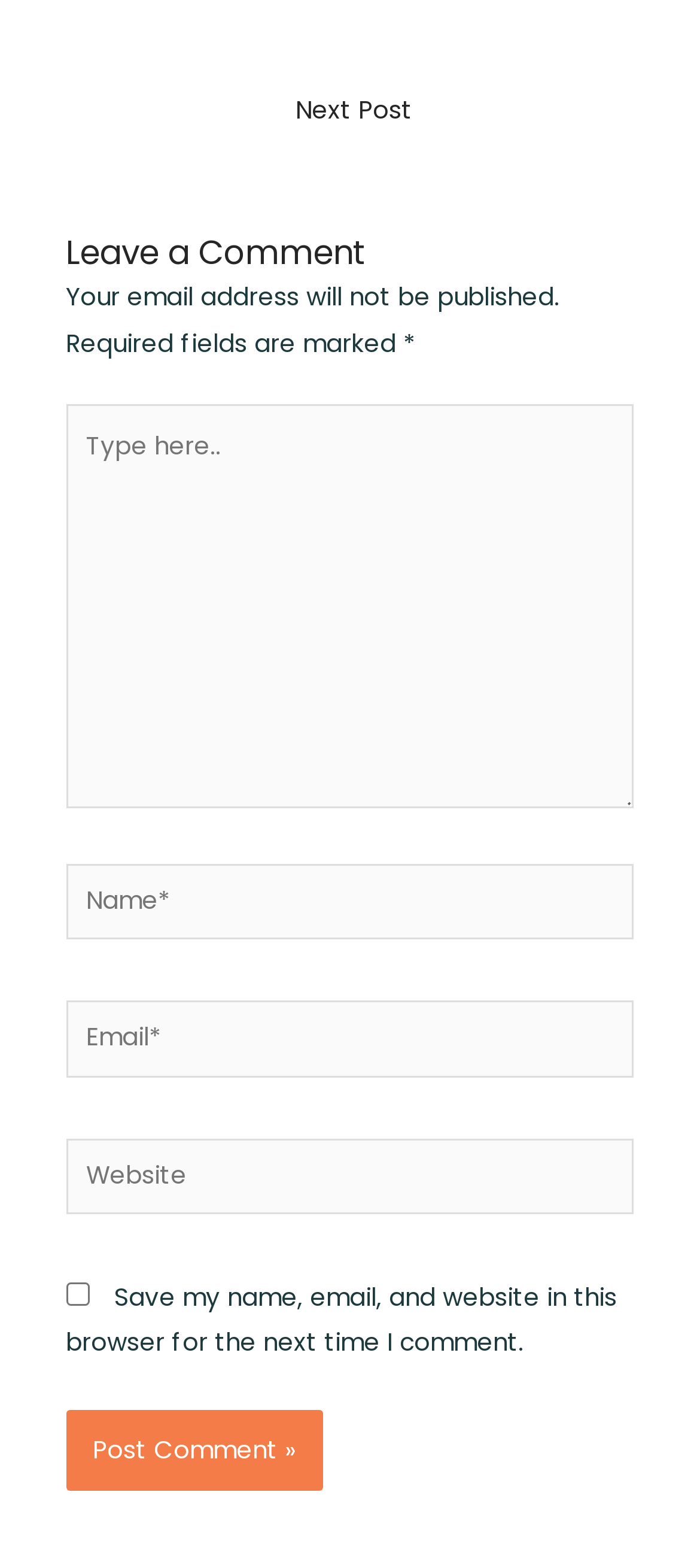Based on the description "Next Post →", find the bounding box of the specified UI element.

[0.024, 0.055, 0.986, 0.091]